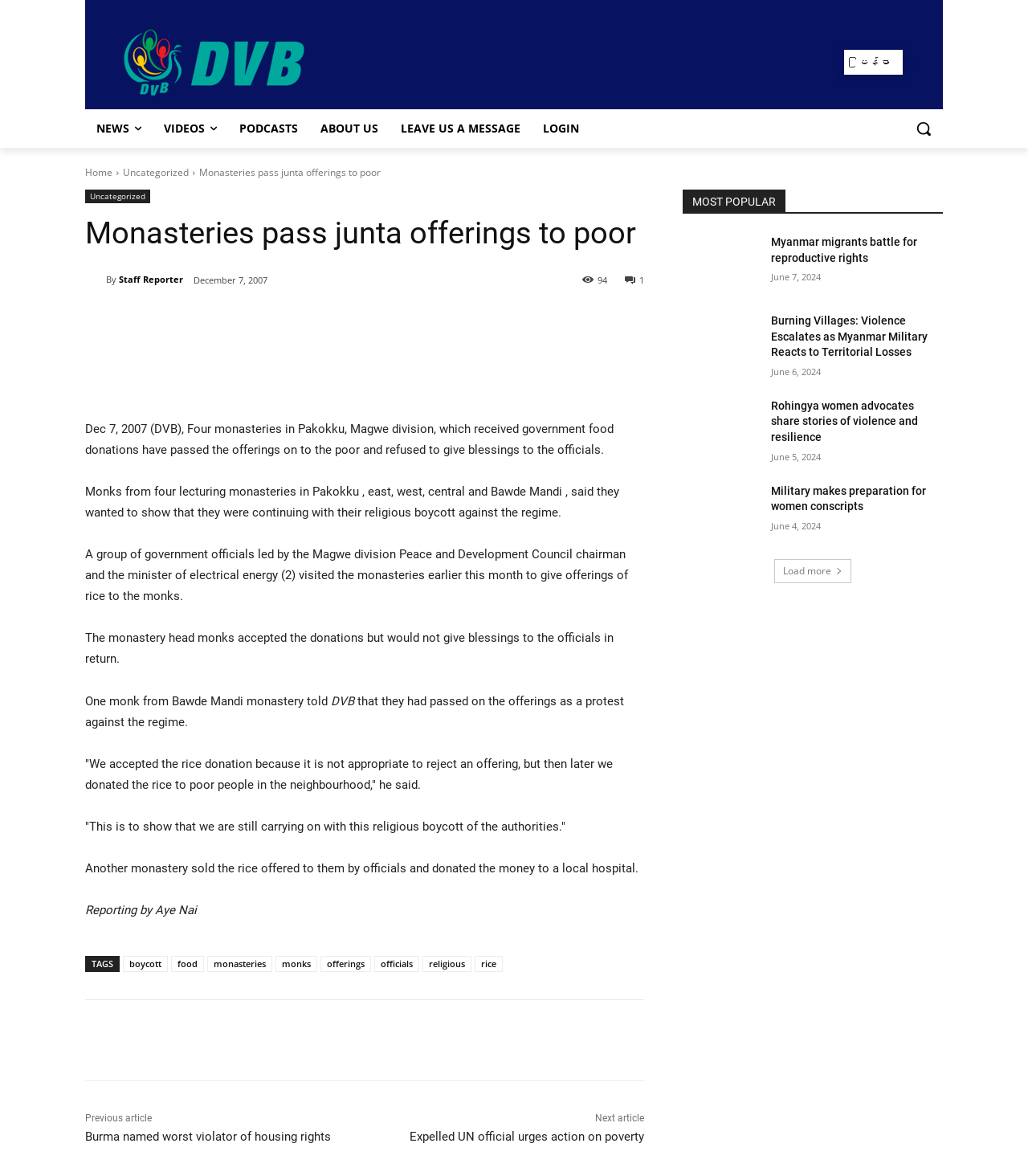Analyze the image and deliver a detailed answer to the question: What is the category of the article?

The category of the article is 'Uncategorized', which is indicated by the link element with the text 'Uncategorized' and a bounding box coordinate of [0.12, 0.141, 0.184, 0.152].